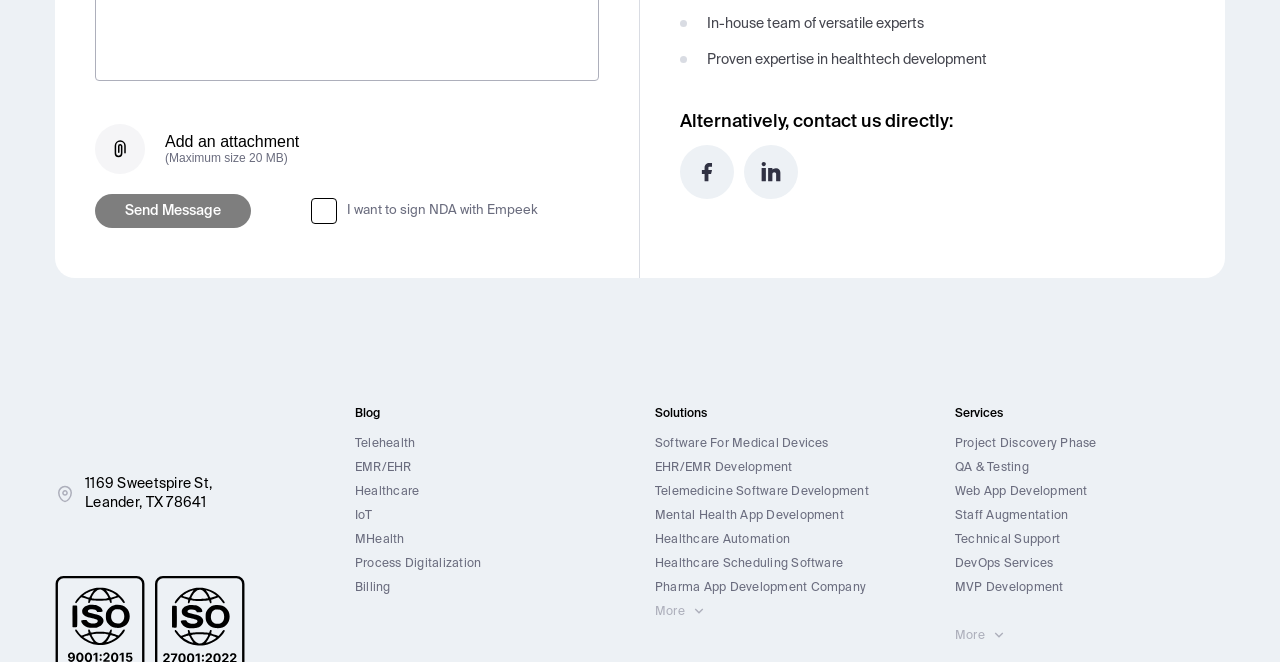Please identify the coordinates of the bounding box that should be clicked to fulfill this instruction: "Click the 'Send Message' button".

[0.074, 0.294, 0.196, 0.345]